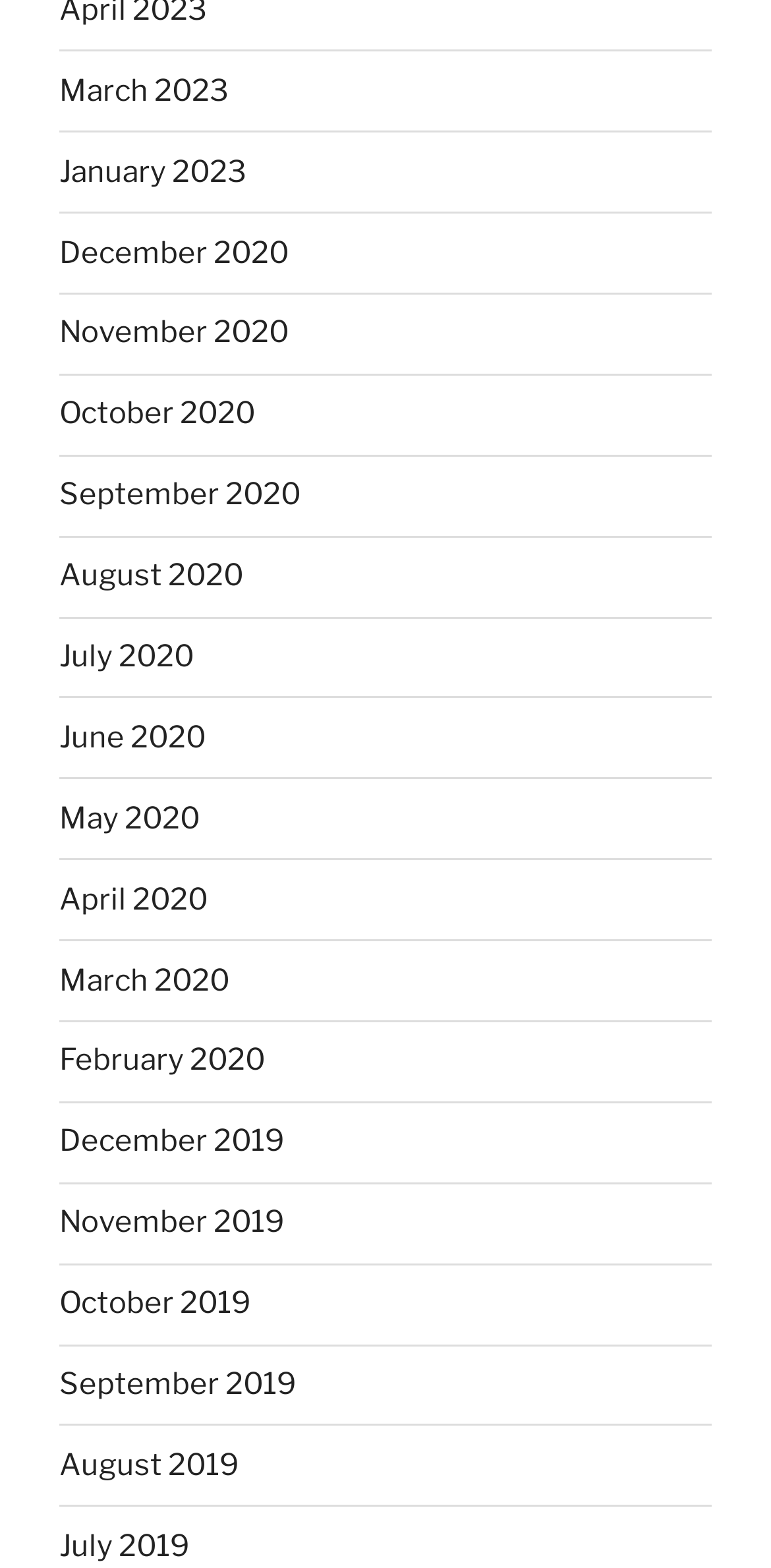Predict the bounding box of the UI element that fits this description: "Privacy Policy".

None